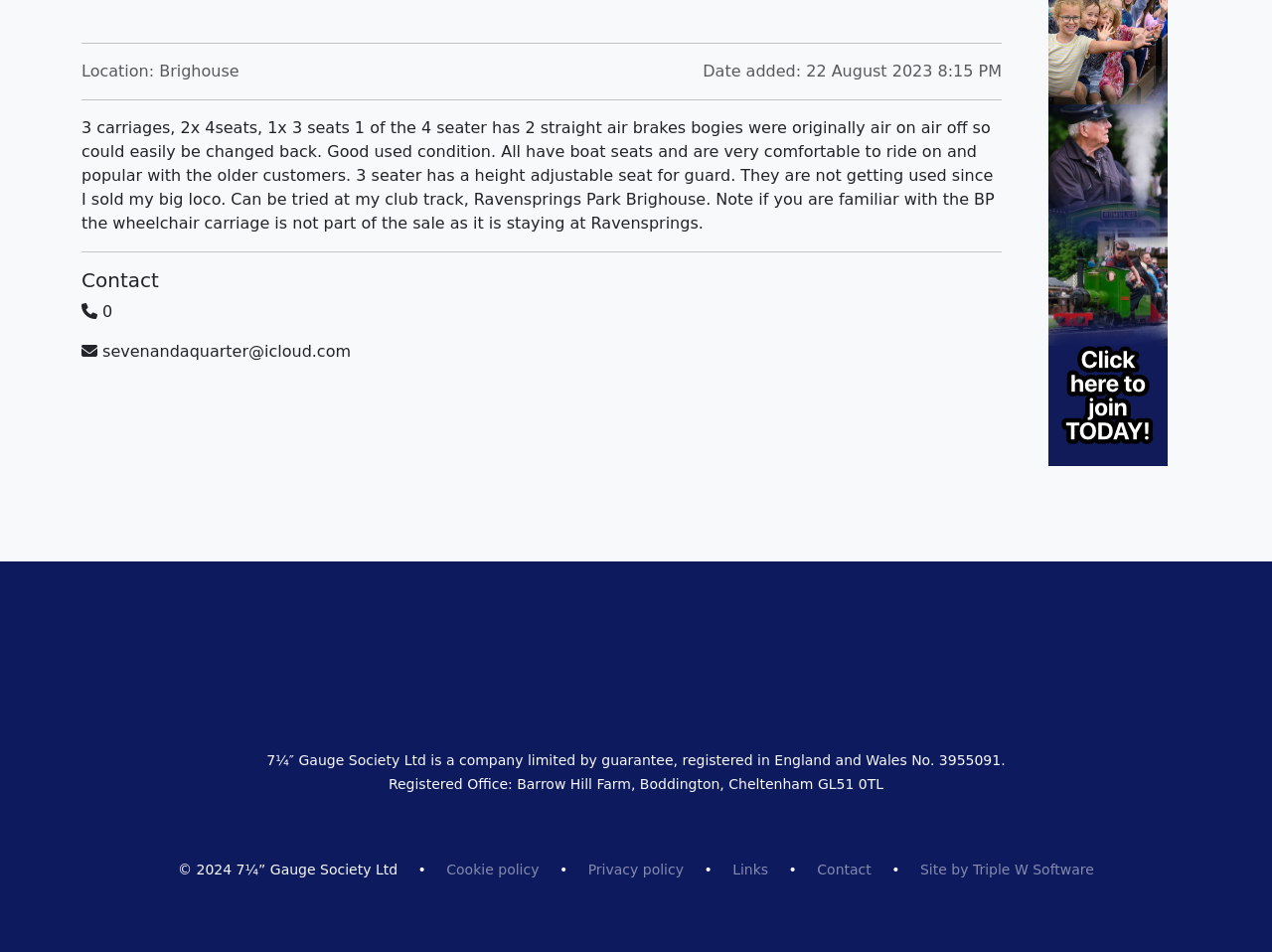Who developed the website?
Using the information presented in the image, please offer a detailed response to the question.

The developer of the website is mentioned in the link element, which is 'Triple W Software'.